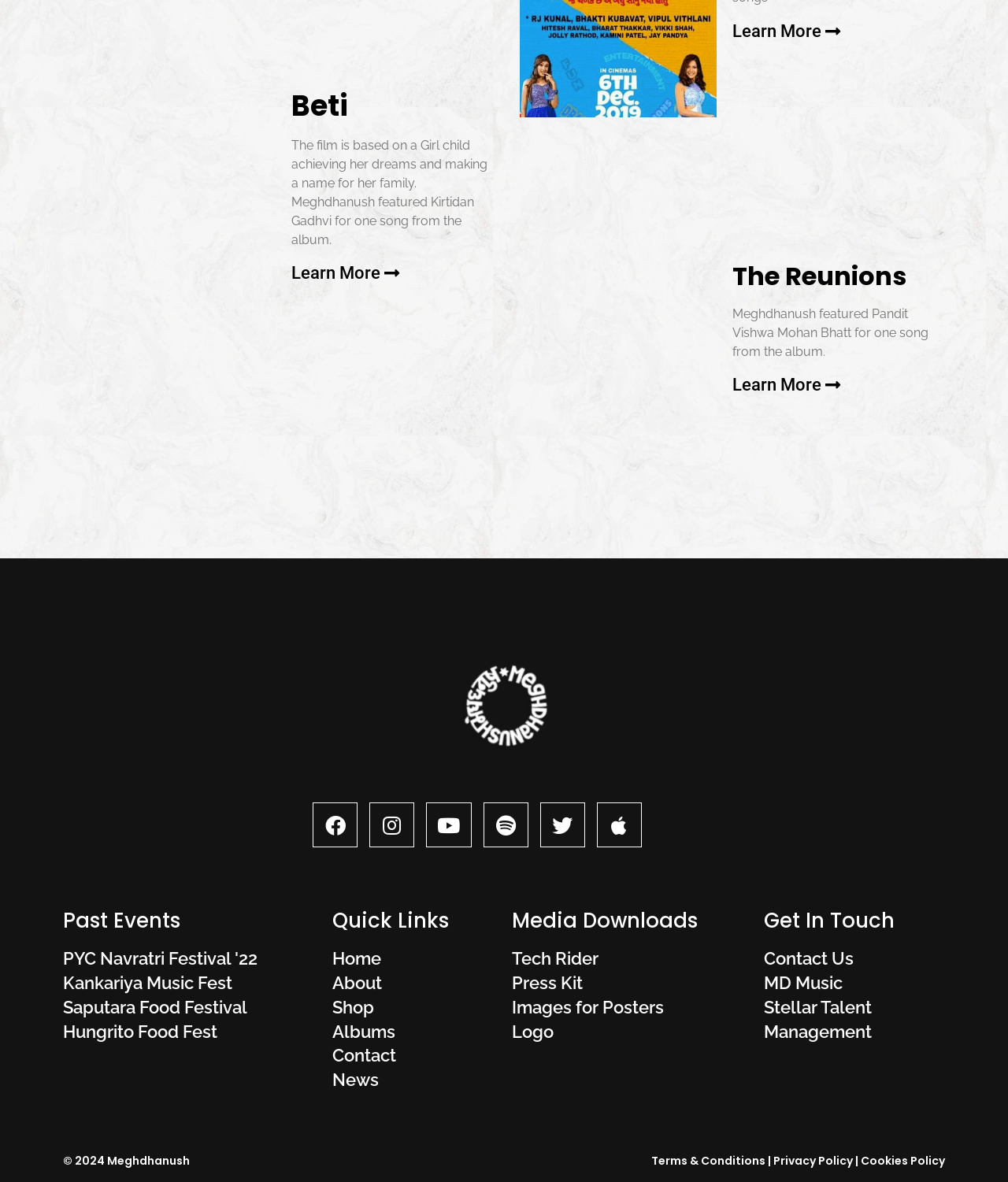Locate the bounding box coordinates of the element that should be clicked to execute the following instruction: "Learn more about Beti".

[0.289, 0.224, 0.396, 0.239]